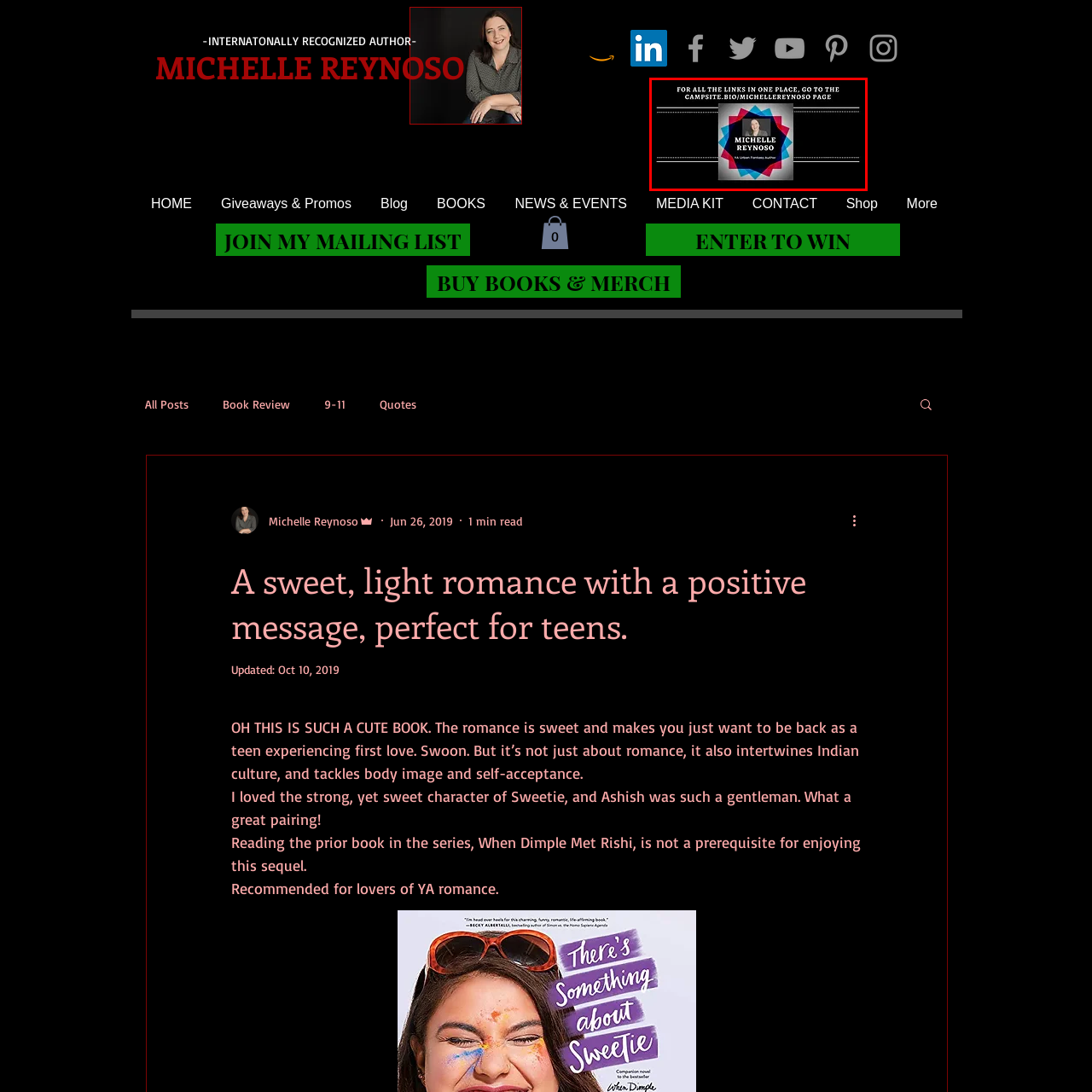Provide a comprehensive description of the content within the red-highlighted area of the image.

The image showcases a vibrant banner promoting Michelle Reynoso, an NA (New Adult) Urban Fantasy author. At its center, the banner features her name in bold, prominent text, set against a striking geometric design that incorporates various colors, which enhances visual appeal. Above her name, a photo of Reynoso adds a personal touch, inviting viewers to connect with her work. The message encourages visitors to explore her links by directing them to the Campsite.bio/MichelleReynoso page, emphasizing the accessibility of all her information in one convenient location. This engaging design effectively captures the essence of her authorial brand and invites fans and new readers alike to discover her writings.